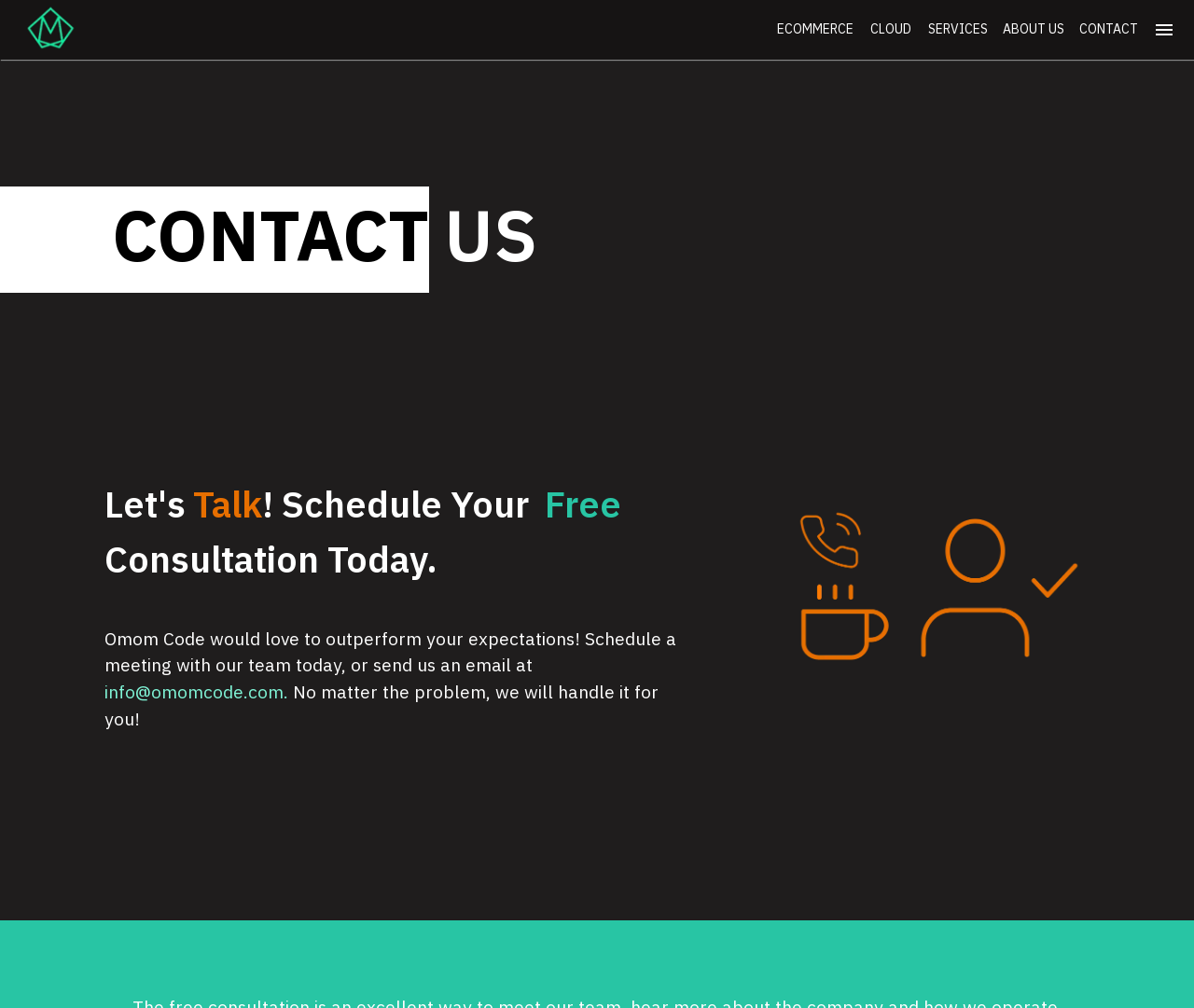What is the company's email address?
Kindly offer a detailed explanation using the data available in the image.

I found the company's email address by looking at the static text elements on the webpage. Specifically, I found the text 'info@omomcode.com' which is likely the company's email address.